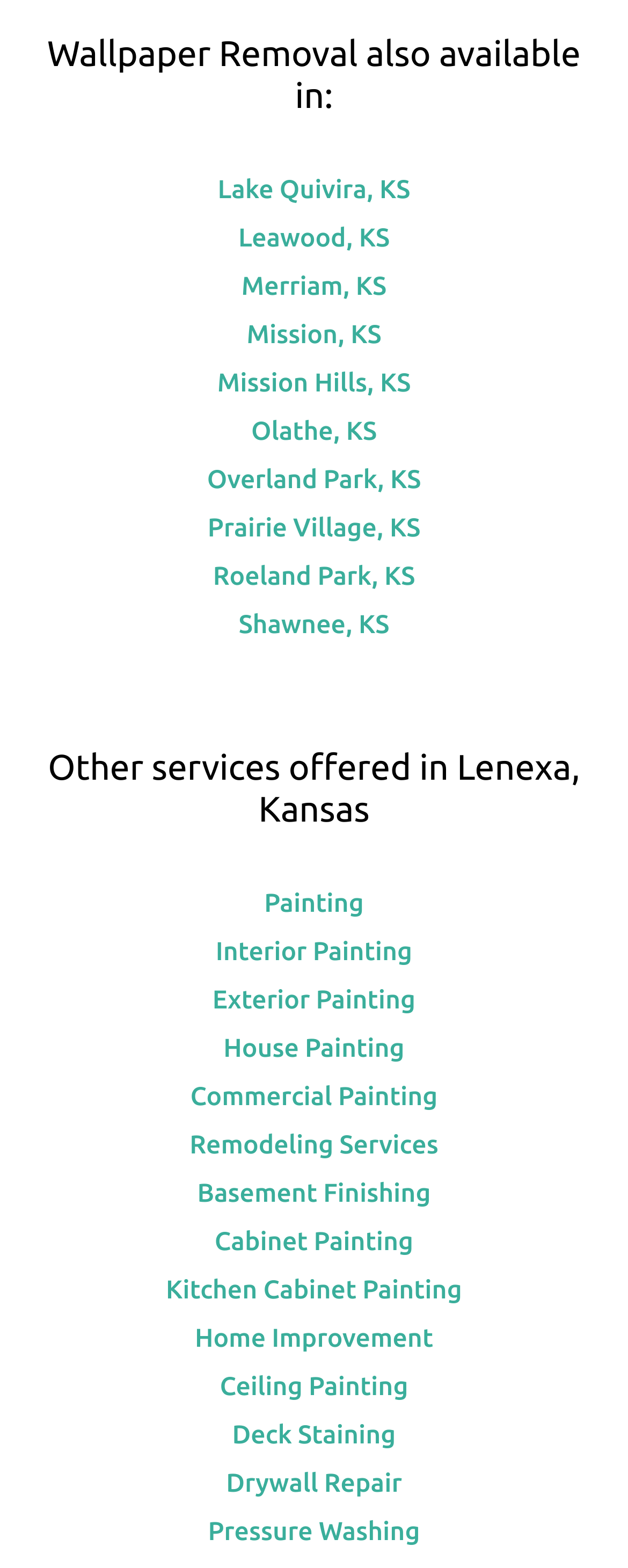Provide a brief response using a word or short phrase to this question:
What cities are wallpaper removal services available in?

Lake Quivira, Leawood, etc.